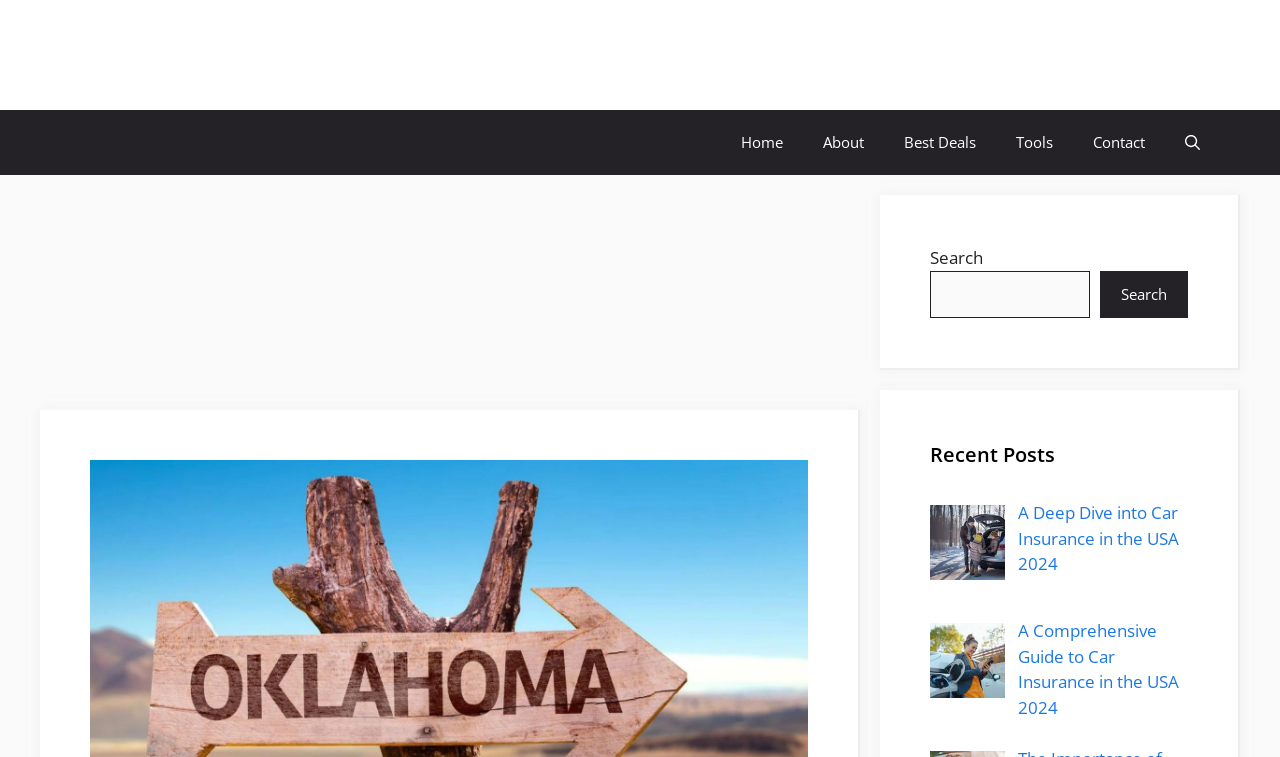Please identify the bounding box coordinates of the area that needs to be clicked to follow this instruction: "Open search bar".

[0.91, 0.145, 0.953, 0.231]